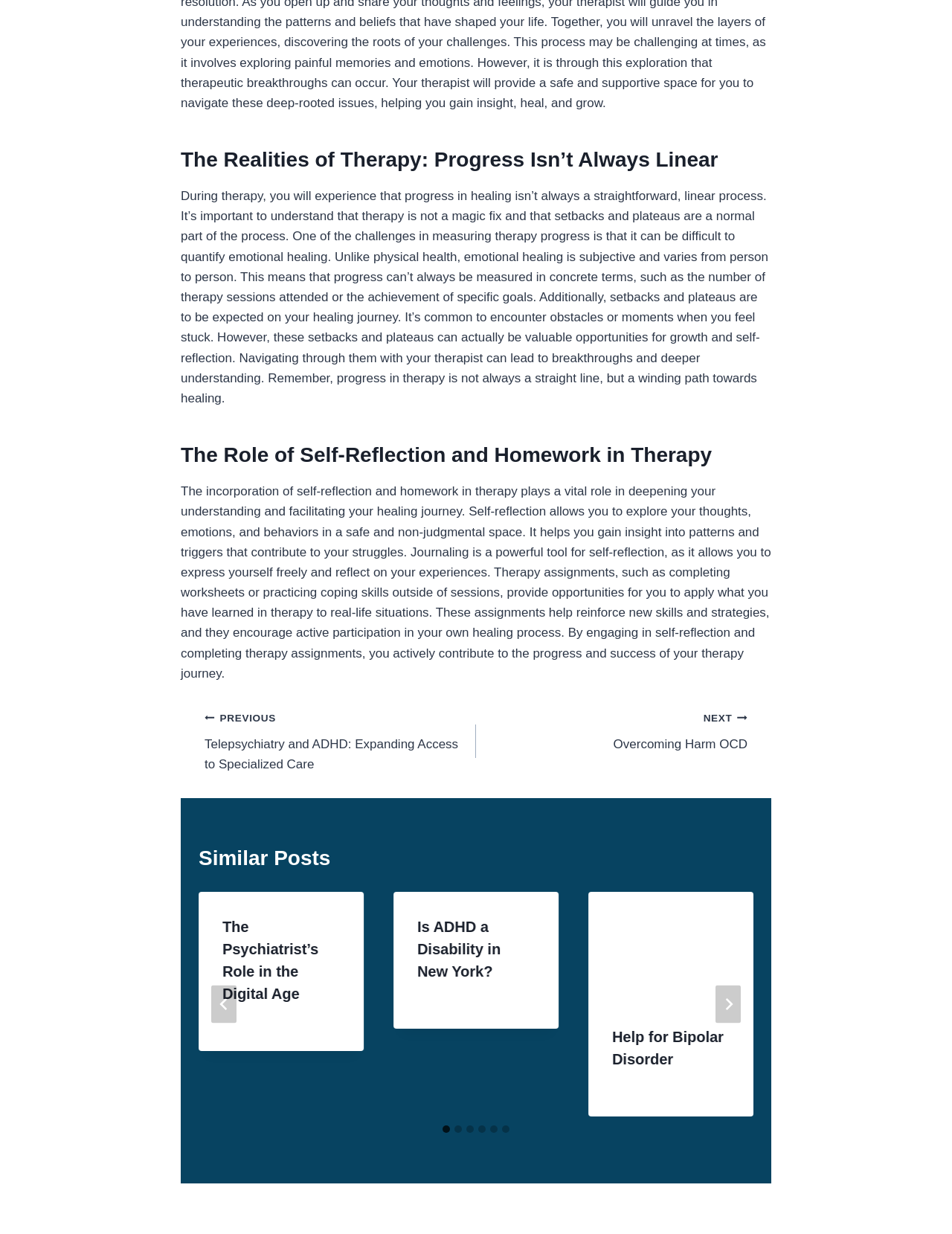Determine the bounding box coordinates for the area that needs to be clicked to fulfill this task: "Select the '2 of 6' slide". The coordinates must be given as four float numbers between 0 and 1, i.e., [left, top, right, bottom].

[0.413, 0.722, 0.587, 0.905]